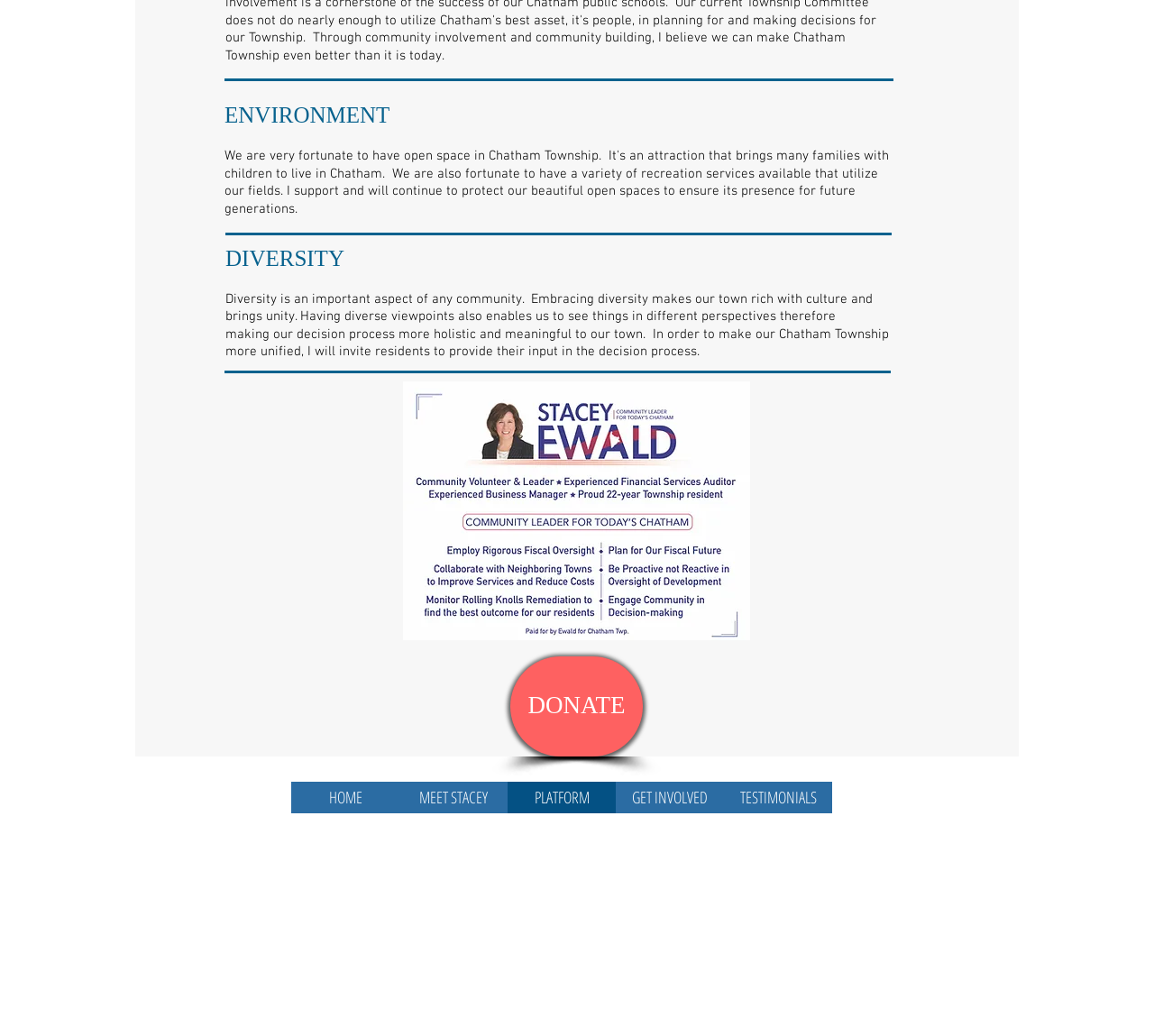Identify the bounding box for the described UI element. Provide the coordinates in (top-left x, top-left y, bottom-right x, bottom-right y) format with values ranging from 0 to 1: Wix.com

[0.658, 0.798, 0.693, 0.81]